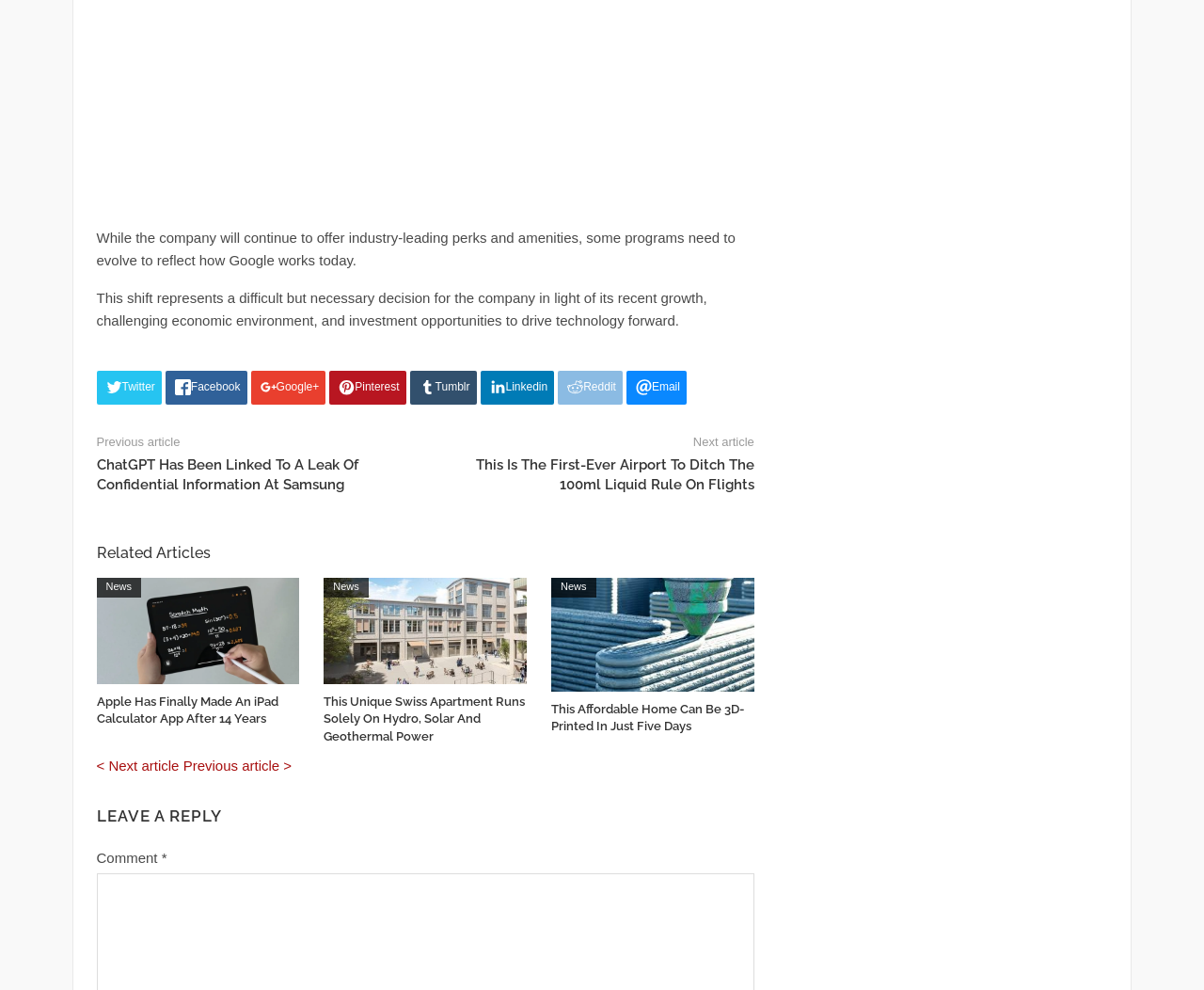Show the bounding box coordinates for the HTML element as described: "< Next article".

[0.08, 0.765, 0.149, 0.781]